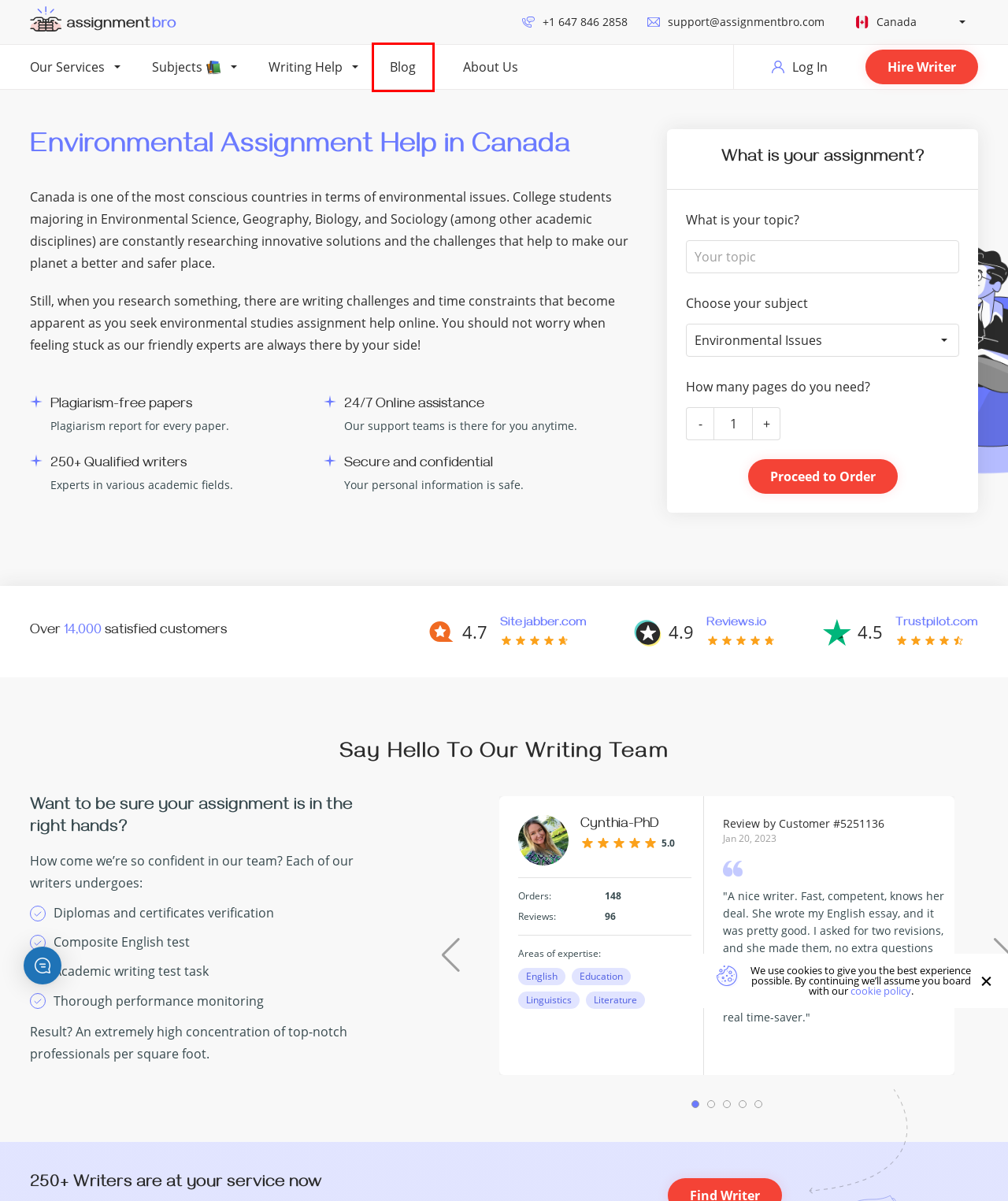Consider the screenshot of a webpage with a red bounding box and select the webpage description that best describes the new page that appears after clicking the element inside the red box. Here are the candidates:
A. Cookie Policy - AssignmentBro
B. AssignmentBro Reviews - Read Reviews on Assignmentbro.com Before You Buy  | assignmentbro.com
C. About Us - AssignmentBro
D. Online Assignment Help Canada - Writing Service for University Students
E. Order essay writing & editing service on Assignmentbro - Assignmentbro.com
F. Assignmentbro Reviews - 60 Reviews of Assignmentbro.com | Sitejabber
G. Reliable Assignment Help India by Professionals - AssignmentBro
H. Blog - AssignmentBro

H